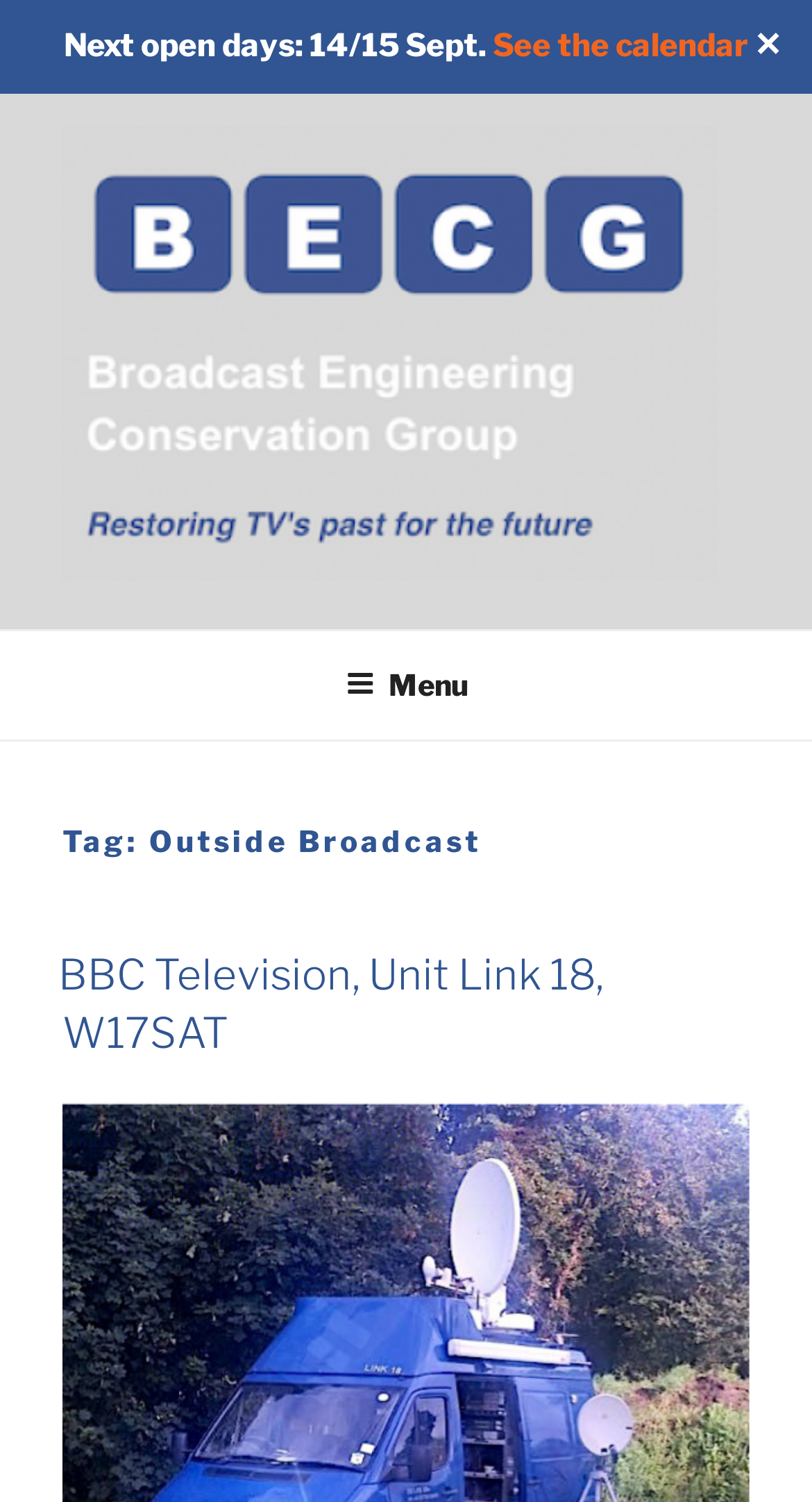Find the bounding box of the web element that fits this description: "parent_node: BECG".

[0.077, 0.083, 0.923, 0.398]